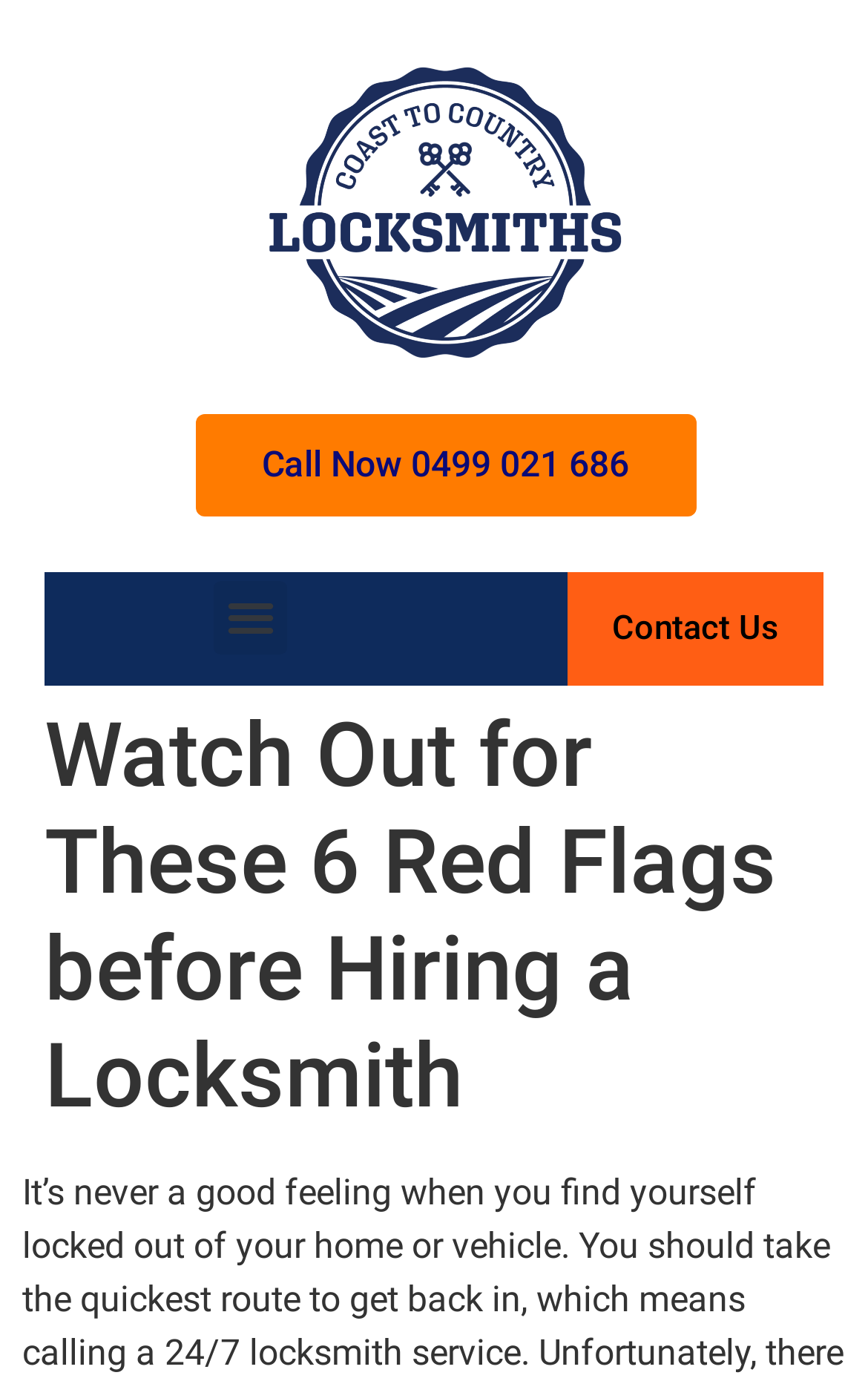Is the menu currently expanded or collapsed?
Analyze the screenshot and provide a detailed answer to the question.

I checked the property of the button element 'Menu Toggle' and found that it's set to 'expanded: False', which means the menu is currently collapsed.